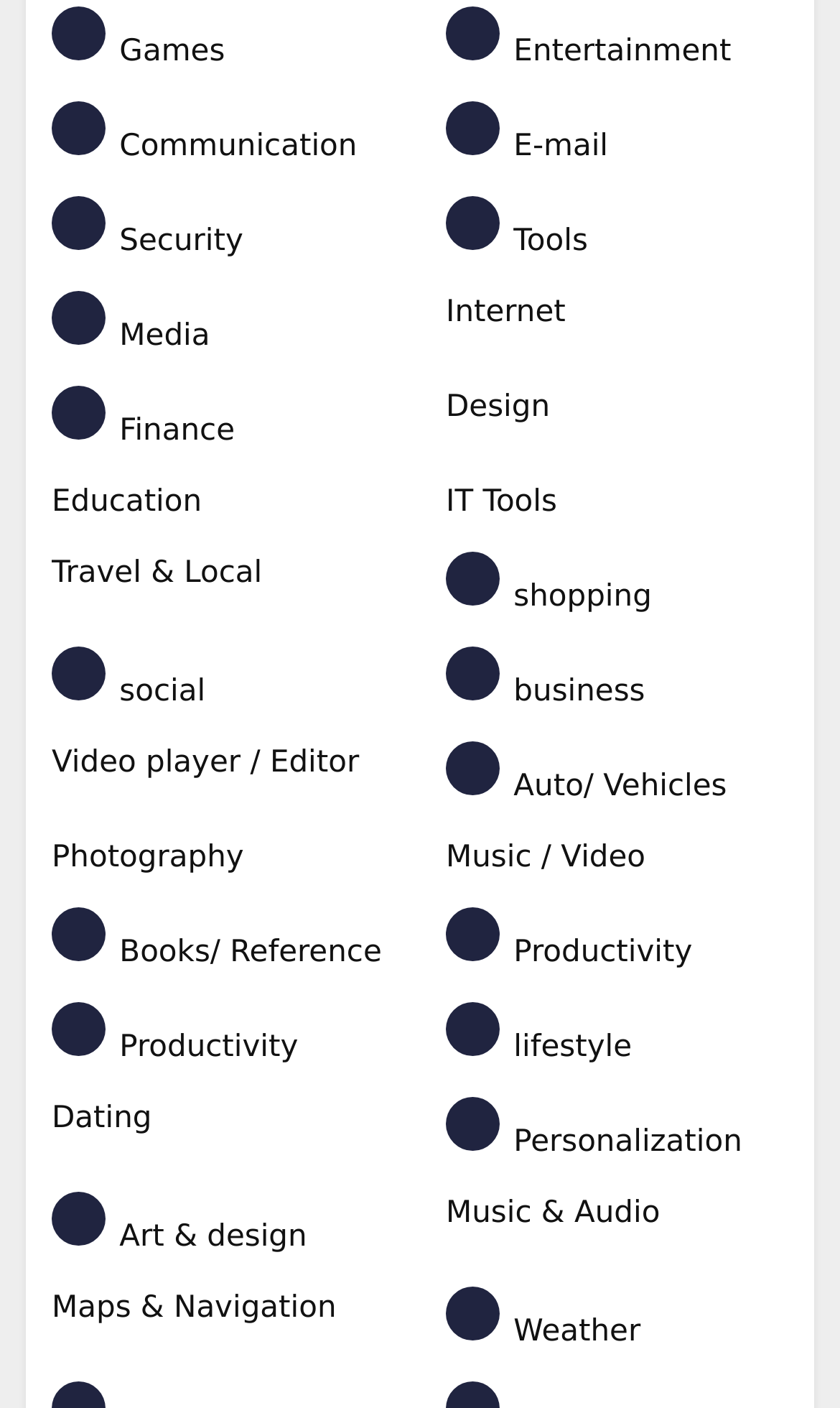What is the first category on the left side?
Observe the image and answer the question with a one-word or short phrase response.

Games